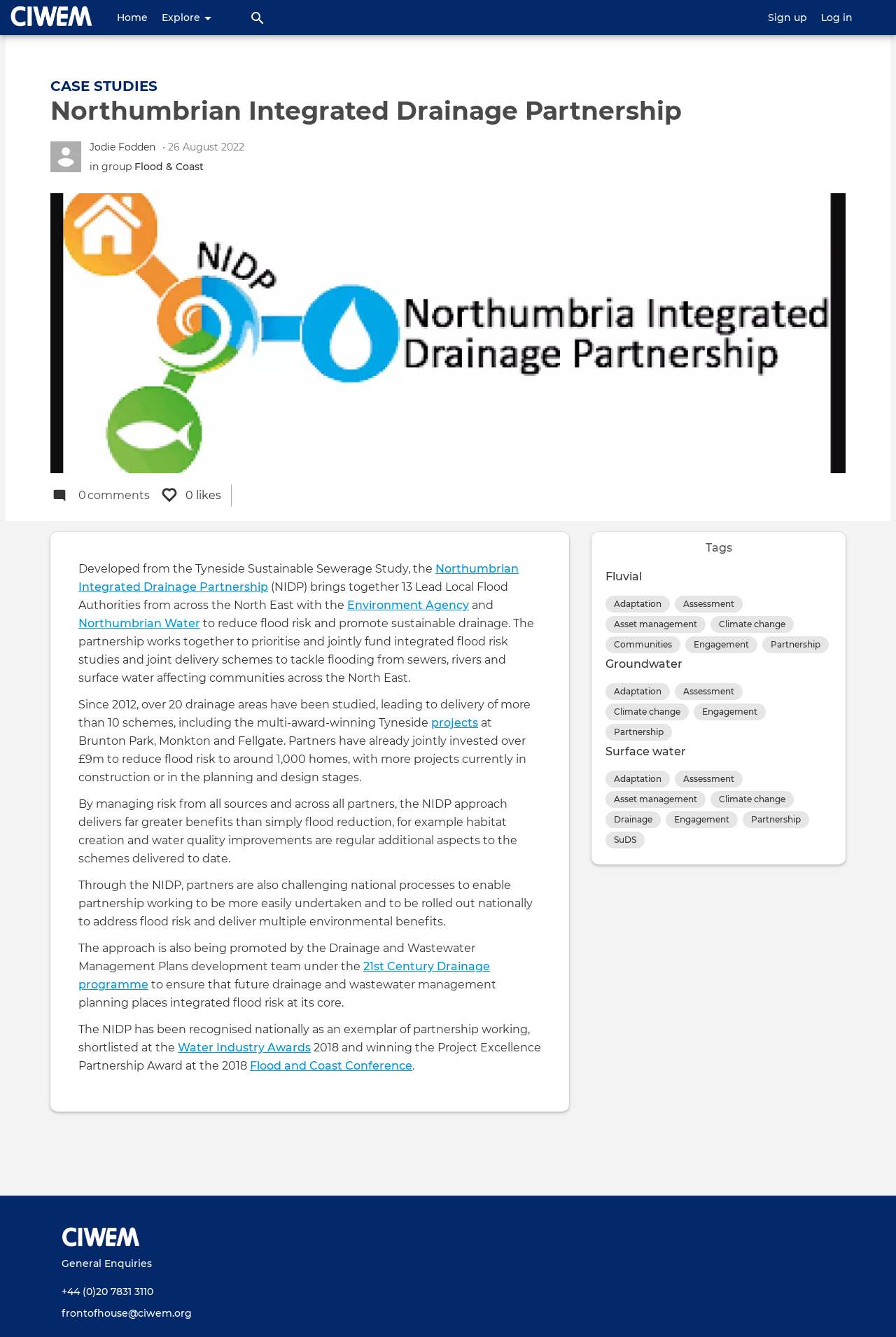How many homes have been protected from flood risk?
Please provide a comprehensive answer based on the contents of the image.

I found the answer by reading the text 'Partners have already jointly invested over £9m to reduce flood risk to around 1,000 homes...' which provides information about the impact of the partnership's work.